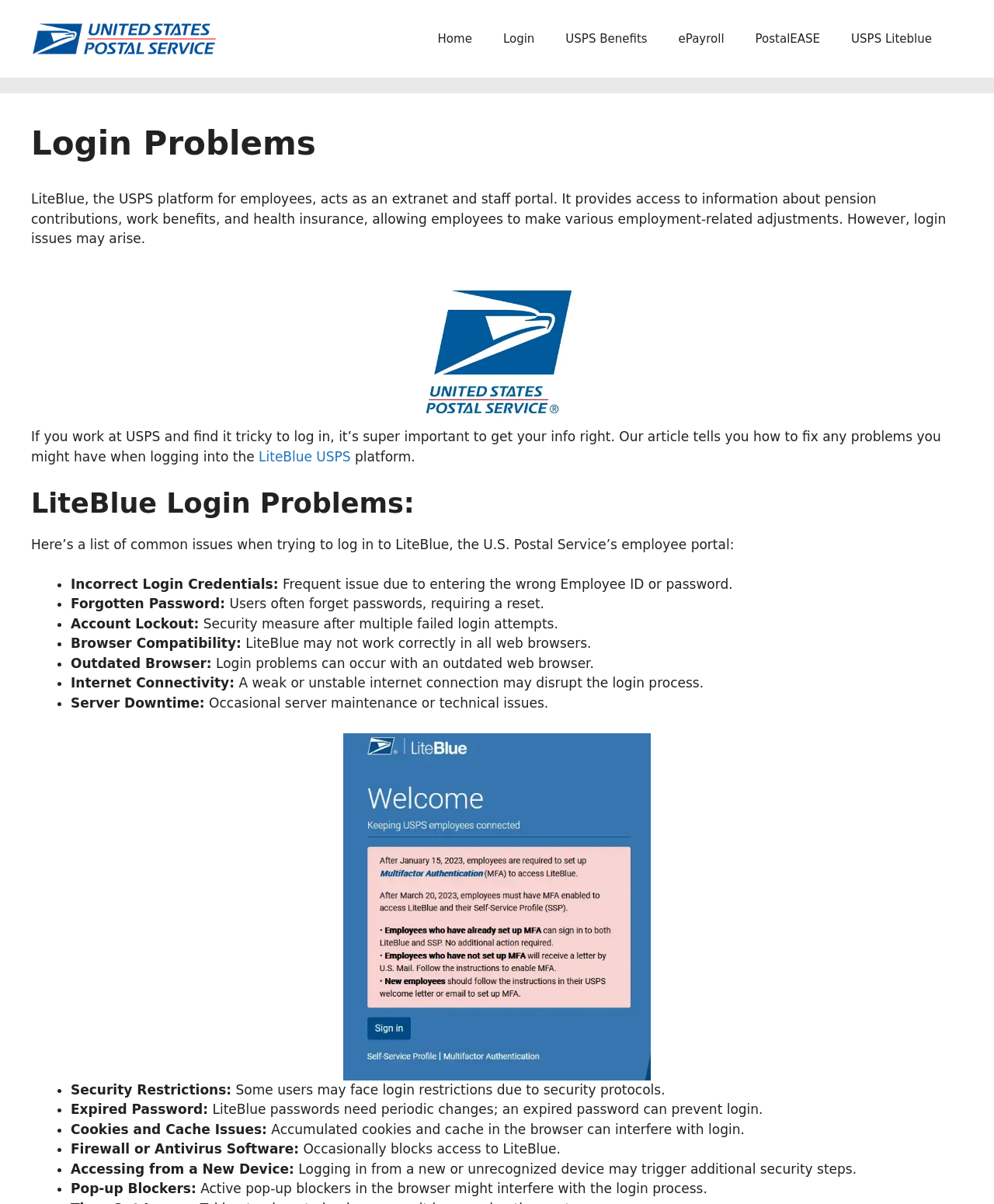Generate a thorough explanation of the webpage's elements.

The webpage is titled "Login Problems - LiteBlue" and is focused on providing information about common issues that employees of the United States Postal Service (USPS) may encounter when trying to log in to the LiteBlue platform. 

At the top of the page, there is a banner with the site's name, accompanied by a link to the LiteBlue homepage and an image of the LiteBlue logo. Below the banner, there is a navigation menu with links to various sections of the site, including Home, Login, USPS Benefits, ePayroll, PostalEASE, and USPS Liteblue.

The main content of the page is divided into sections, with headings and paragraphs of text that explain the different types of login problems that users may experience. There are also two images on the page, one of which is a figure related to login problems, and the other is an image of the LiteBlue login page.

The text on the page is organized into a list of common login issues, each with a brief description and explanation. The issues include incorrect login credentials, forgotten passwords, account lockouts, browser compatibility problems, outdated browsers, internet connectivity issues, server downtime, security restrictions, expired passwords, cookies and cache issues, firewall or antivirus software problems, accessing from a new device, and pop-up blockers.

Overall, the webpage is designed to provide helpful information and solutions to employees who are experiencing difficulties logging in to the LiteBlue platform.